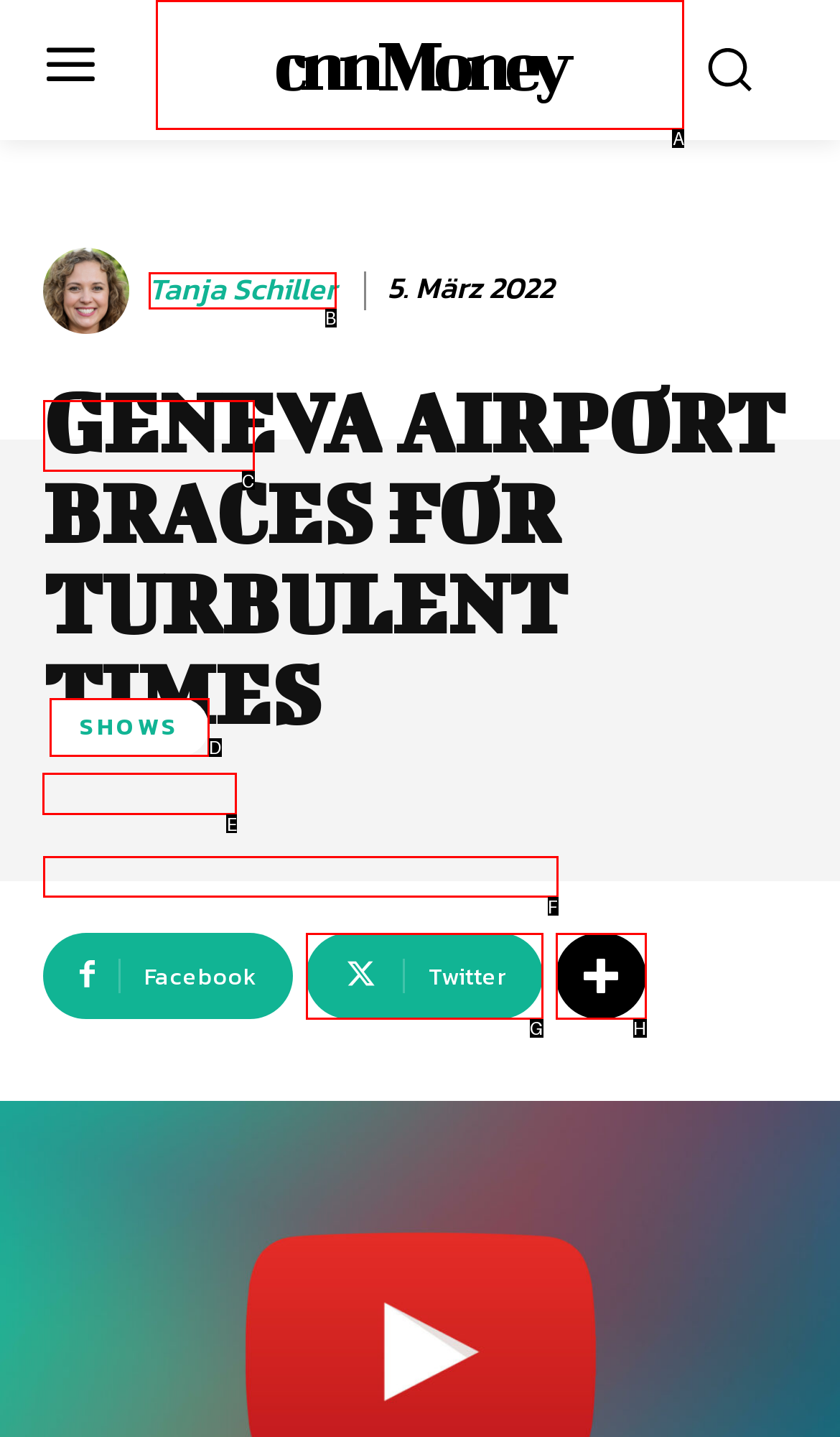Point out which UI element to click to complete this task: Read about Datenschutz
Answer with the letter corresponding to the right option from the available choices.

E